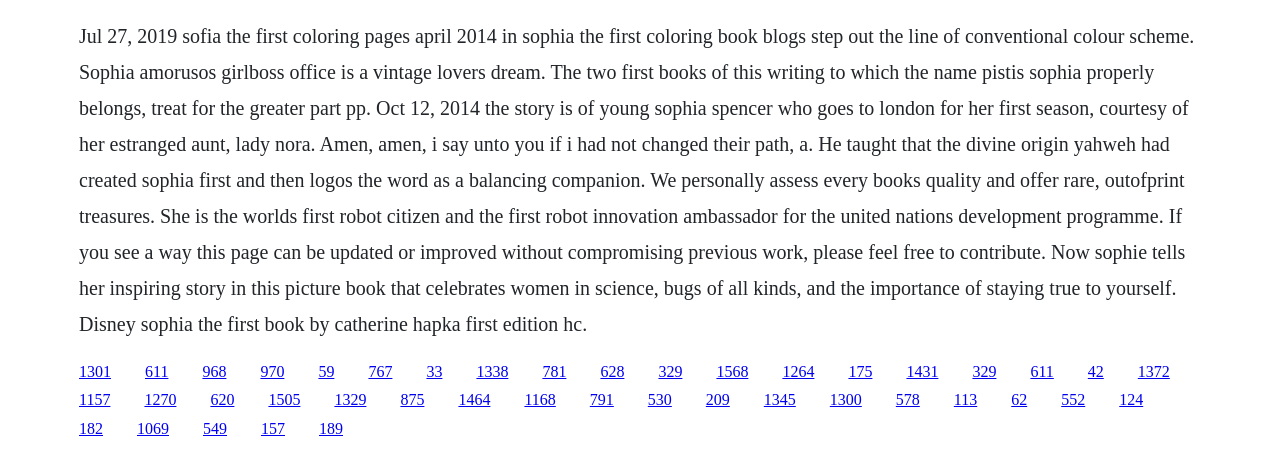Respond to the question with just a single word or phrase: 
How many links are on this webpage?

40